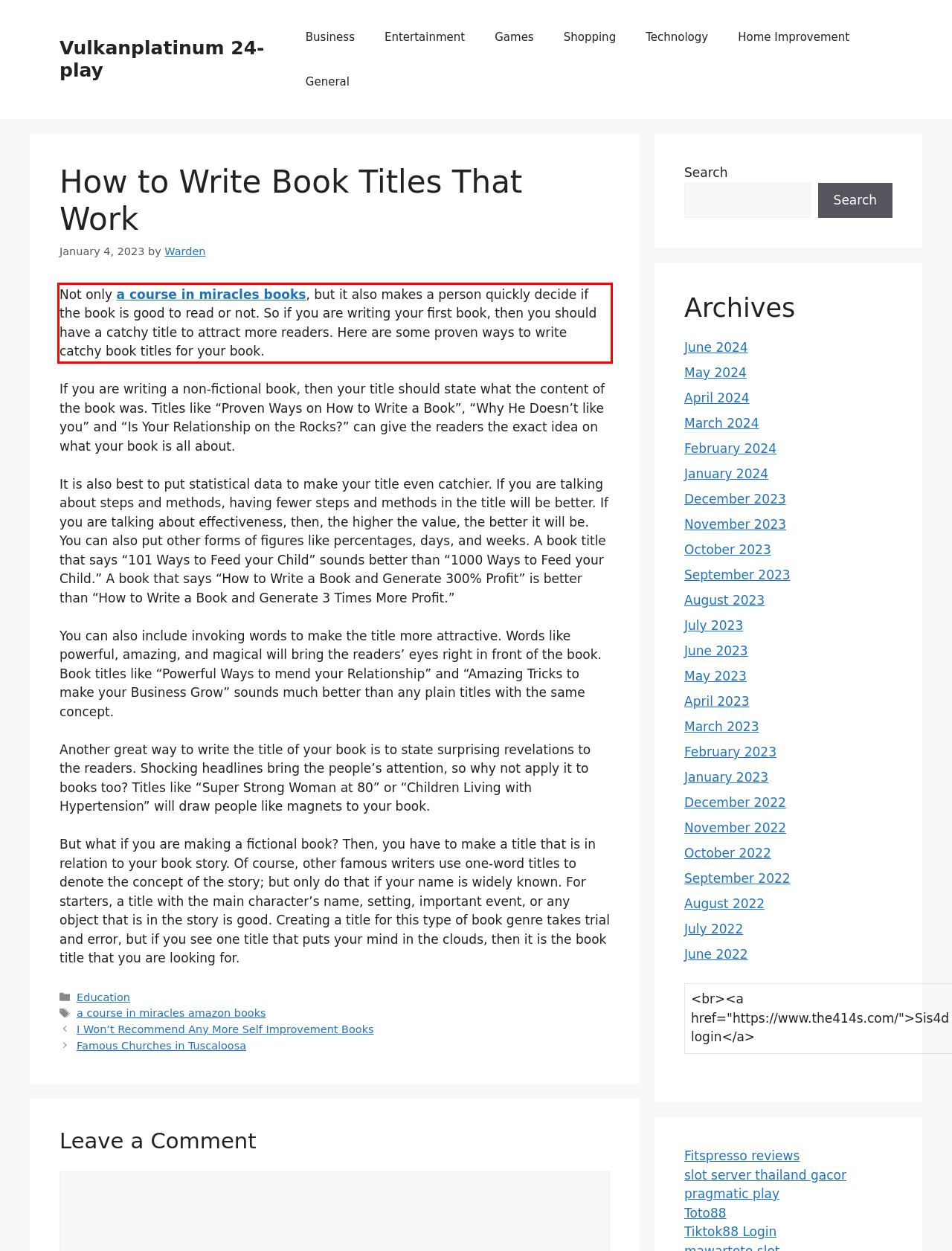You are provided with a screenshot of a webpage that includes a UI element enclosed in a red rectangle. Extract the text content inside this red rectangle.

Not only a course in miracles books, but it also makes a person quickly decide if the book is good to read or not. So if you are writing your first book, then you should have a catchy title to attract more readers. Here are some proven ways to write catchy book titles for your book.